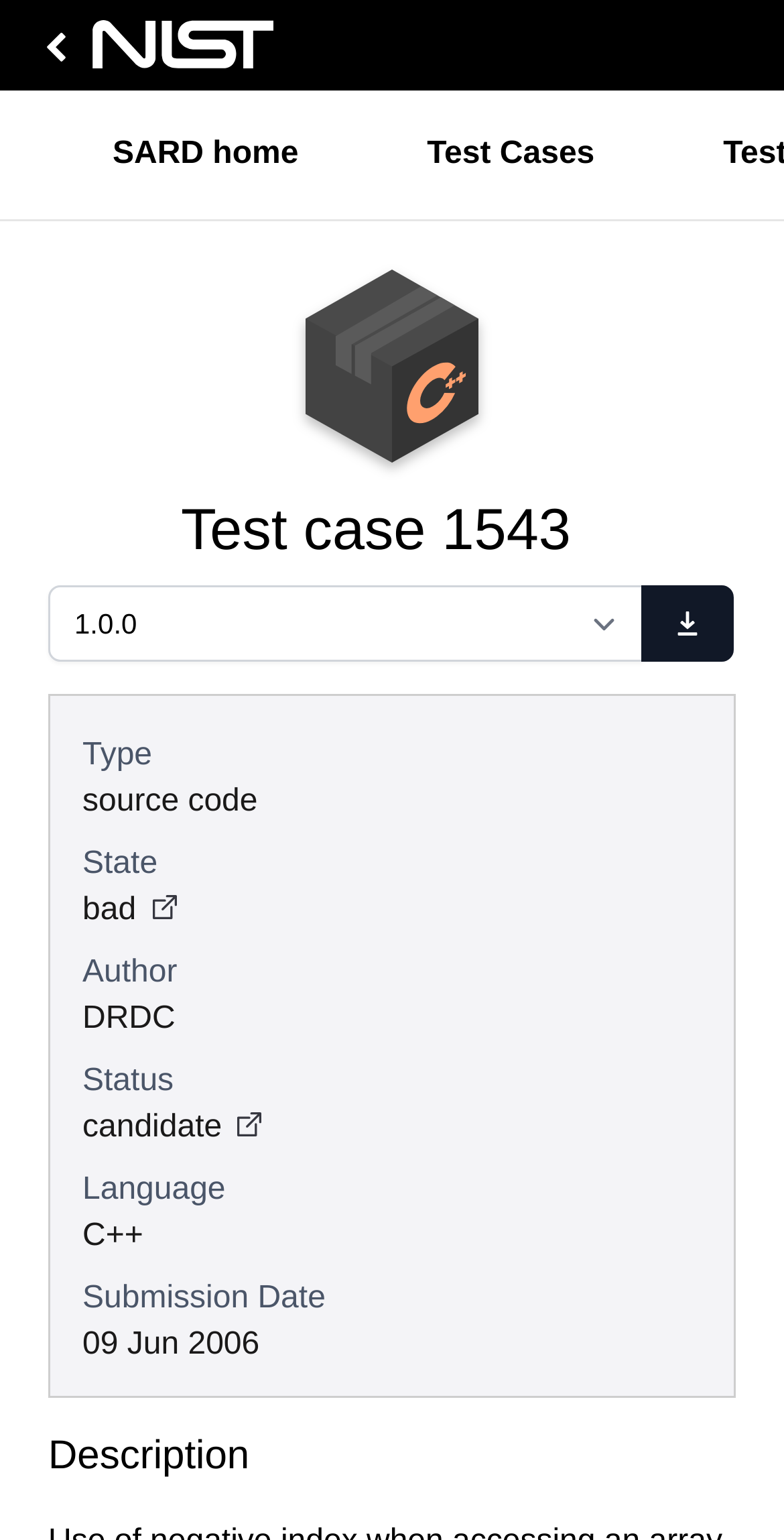Offer a thorough description of the webpage.

The webpage is about the Software Assurance Reference Dataset (SARD) test case 1543. At the top left, there is a link to the National Institute of Standards and Technology, accompanied by a small image of the institute's logo. Next to it, there is a link to the SARD home page. 

On the top right, there are two links: "Test Cases" and a download link with a small image of a package illustrating a test case. Below these links, there is a heading that reads "Test case 1543". 

A combobox labeled "Select a version" is located below the heading, with a download link to the right. The download link has a small image of a download icon. 

The main content of the page is a description list that takes up most of the page. The list has several terms and details, including "Type" with a value of "source code", "State" with a value of "bad", "Author" with a value of "DRDC", "Status" with a value of "candidate", "Language" with a value of "C++", and "Submission Date" with a value of "09 Jun 2006". Each term has a corresponding detail, and some of the details have small images. 

At the bottom of the page, there is a heading that reads "Description", but it does not have any corresponding content.